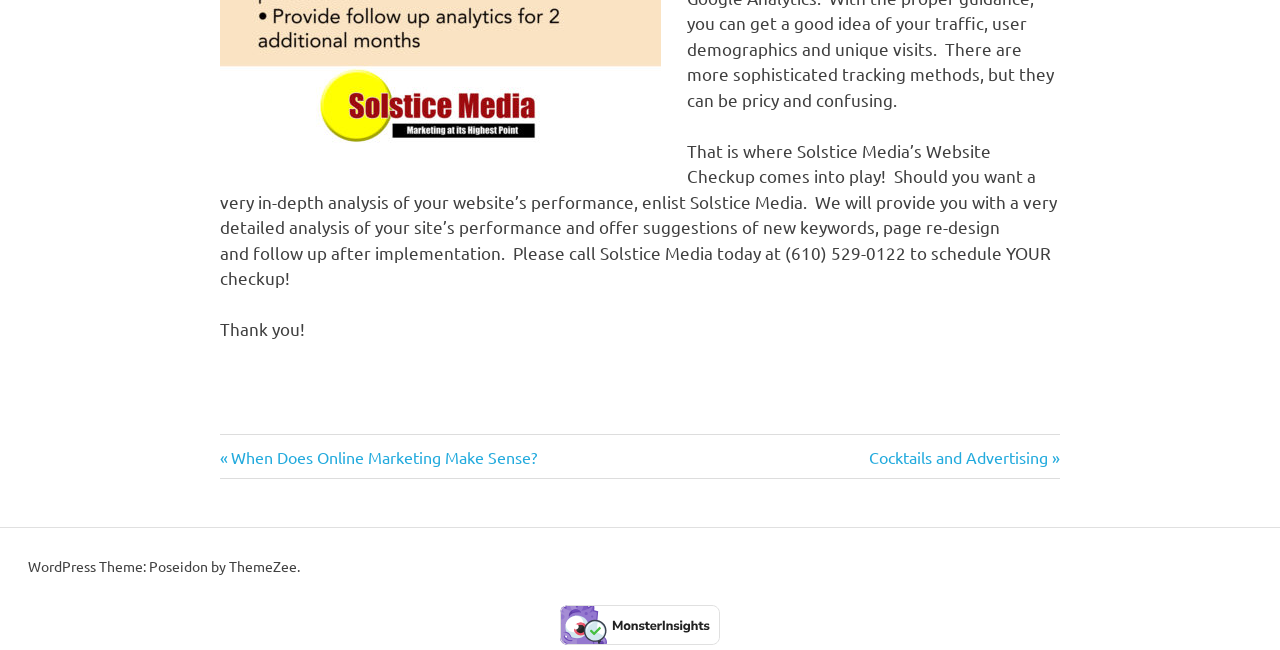Answer succinctly with a single word or phrase:
What is the phone number to schedule a website checkup?

(610) 529-0122